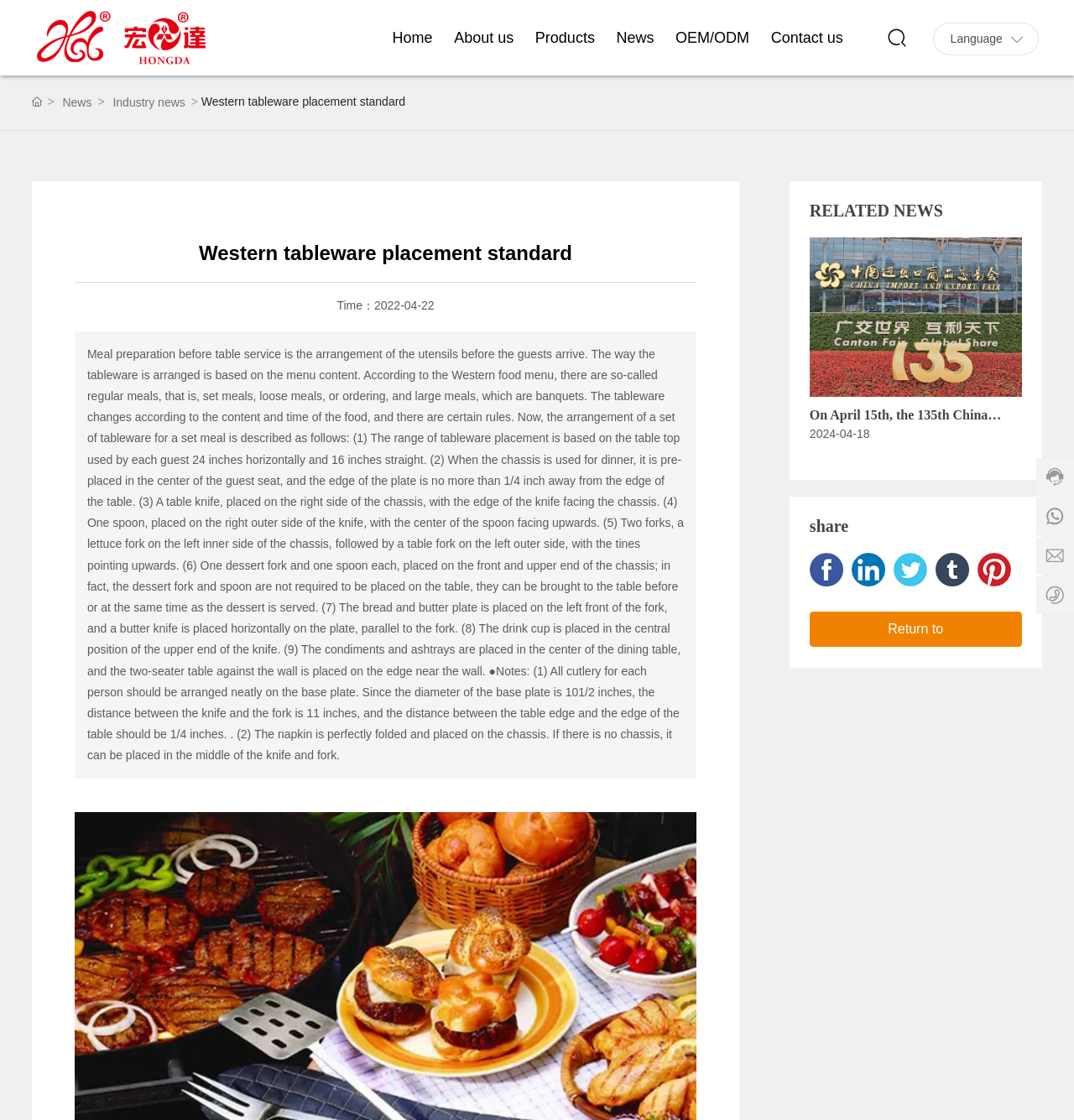Find the bounding box coordinates for the UI element whose description is: "MEETINGS & EVENTS". The coordinates should be four float numbers between 0 and 1, in the format [left, top, right, bottom].

None